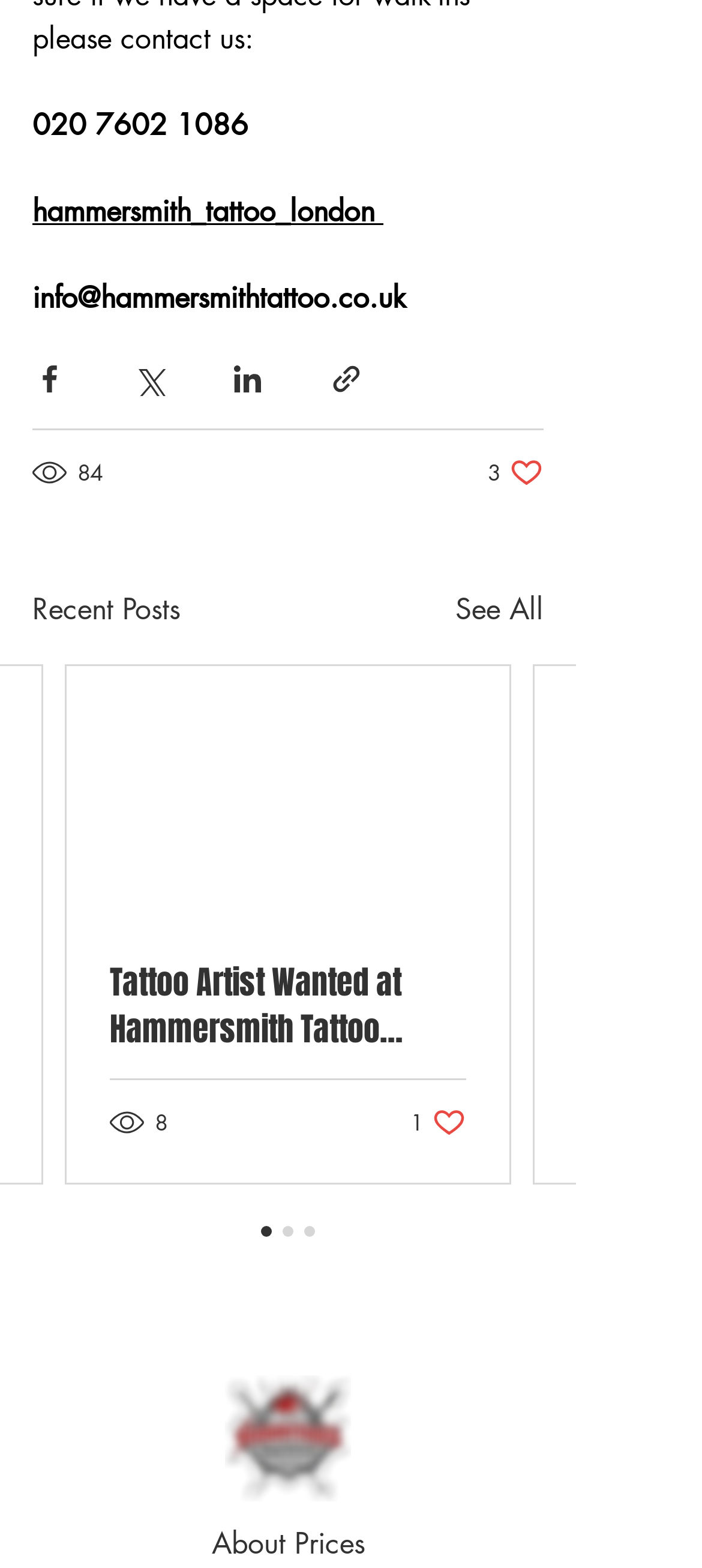Please provide a comprehensive response to the question below by analyzing the image: 
How many posts are listed under 'Recent Posts'?

I counted the number of articles under the 'Recent Posts' heading and found two posts, one with the title 'Tattoo Artist Wanted at Hammersmith Tattoo London' and another without a title.